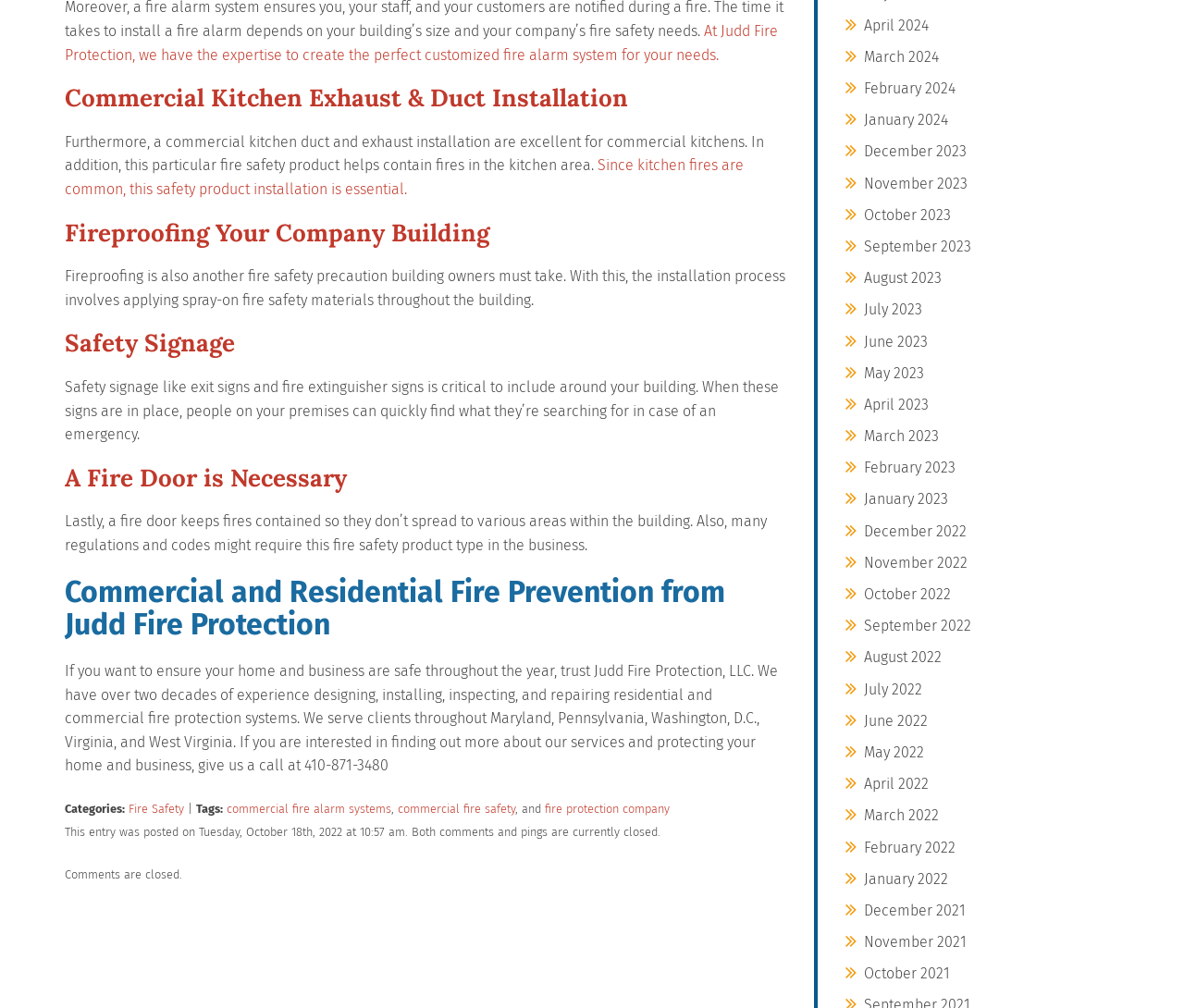What is the purpose of a fire door?
Refer to the screenshot and deliver a thorough answer to the question presented.

According to the StaticText element under the heading 'A Fire Door is Necessary', a fire door keeps fires contained so they don’t spread to various areas within the building, which implies that its purpose is to contain fires.